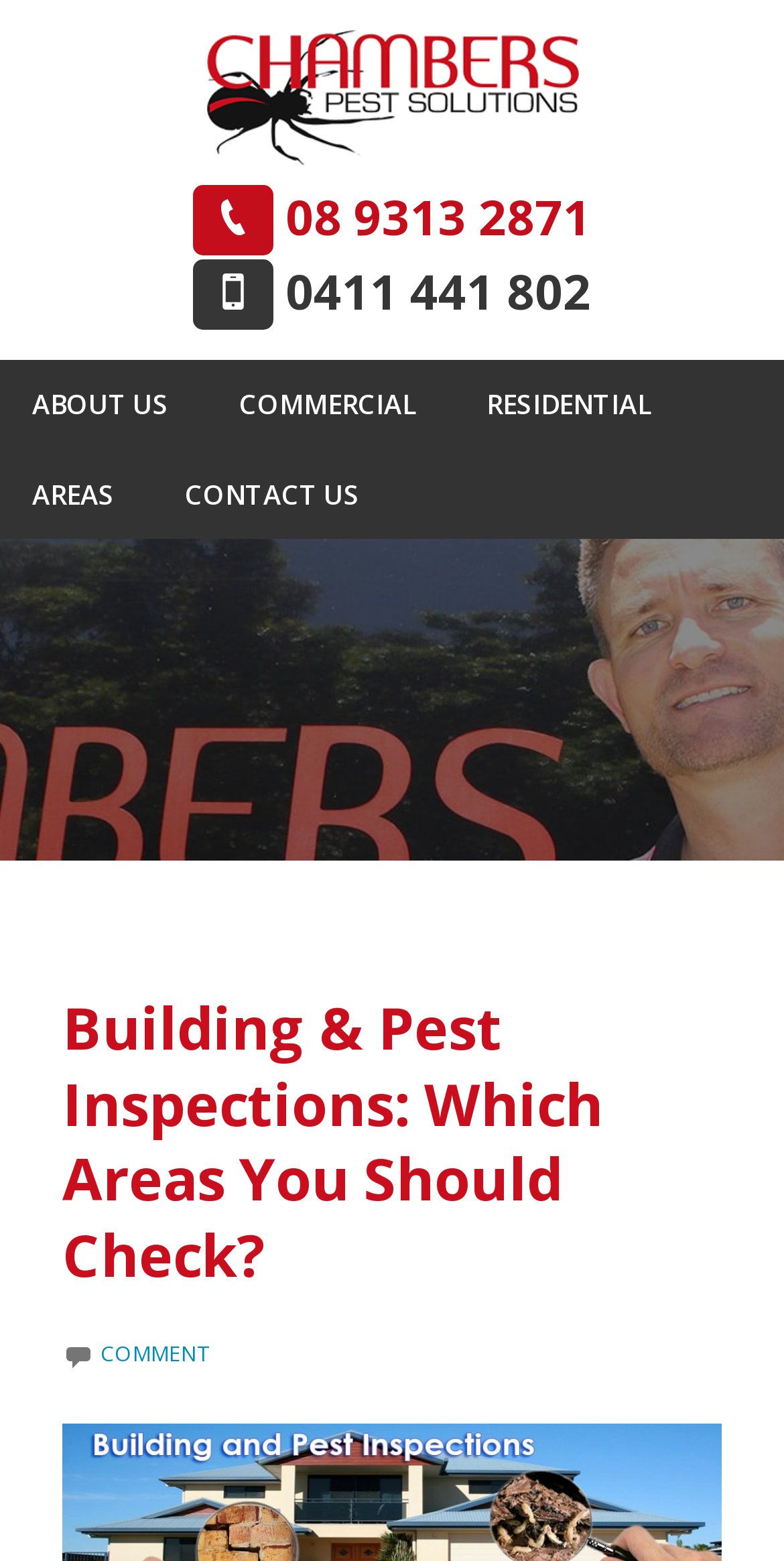Observe the image and answer the following question in detail: What are the main sections of the website?

I looked at the links in the top navigation bar and found the main sections of the website, which are 'About Us', 'Commercial', 'Residential', 'Areas', and 'Contact Us'.